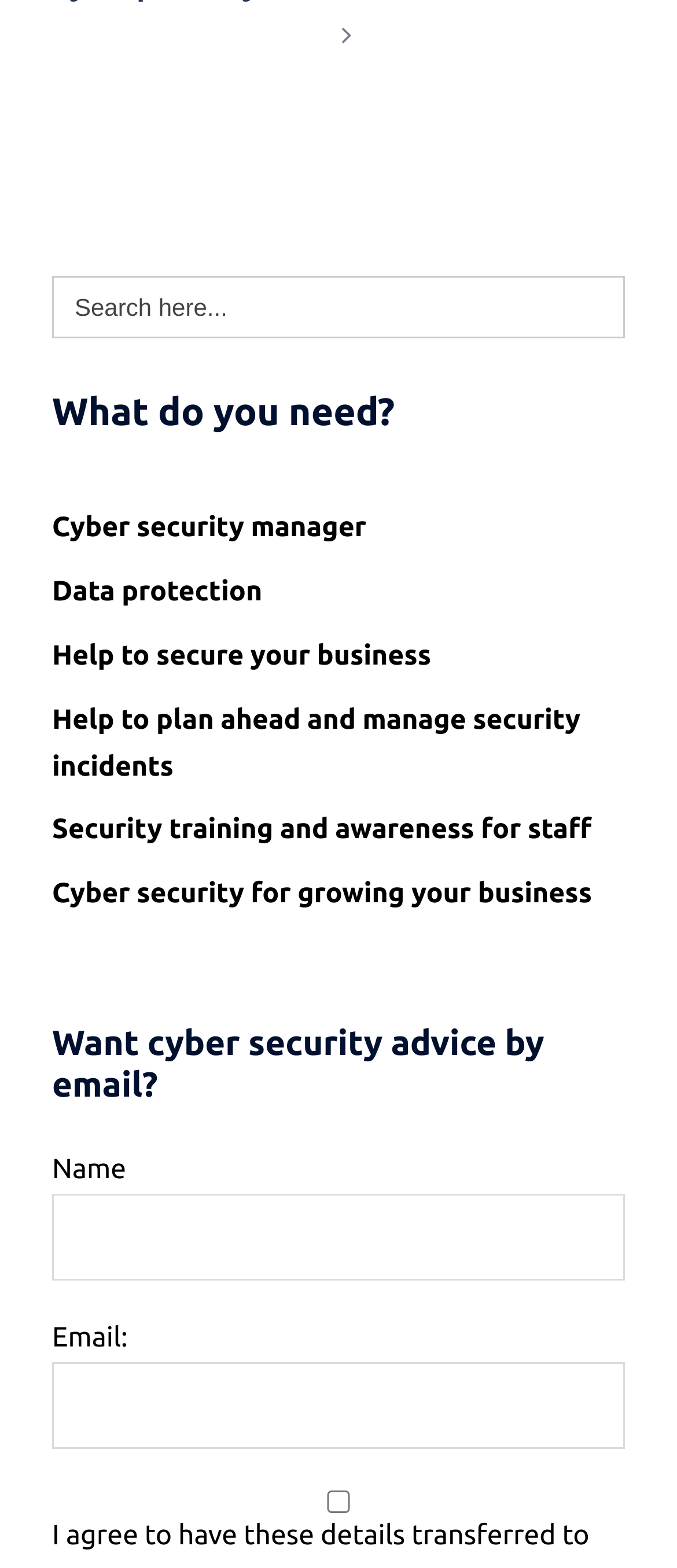What is the purpose of the checkbox at the bottom? Using the information from the screenshot, answer with a single word or phrase.

Agree to terms